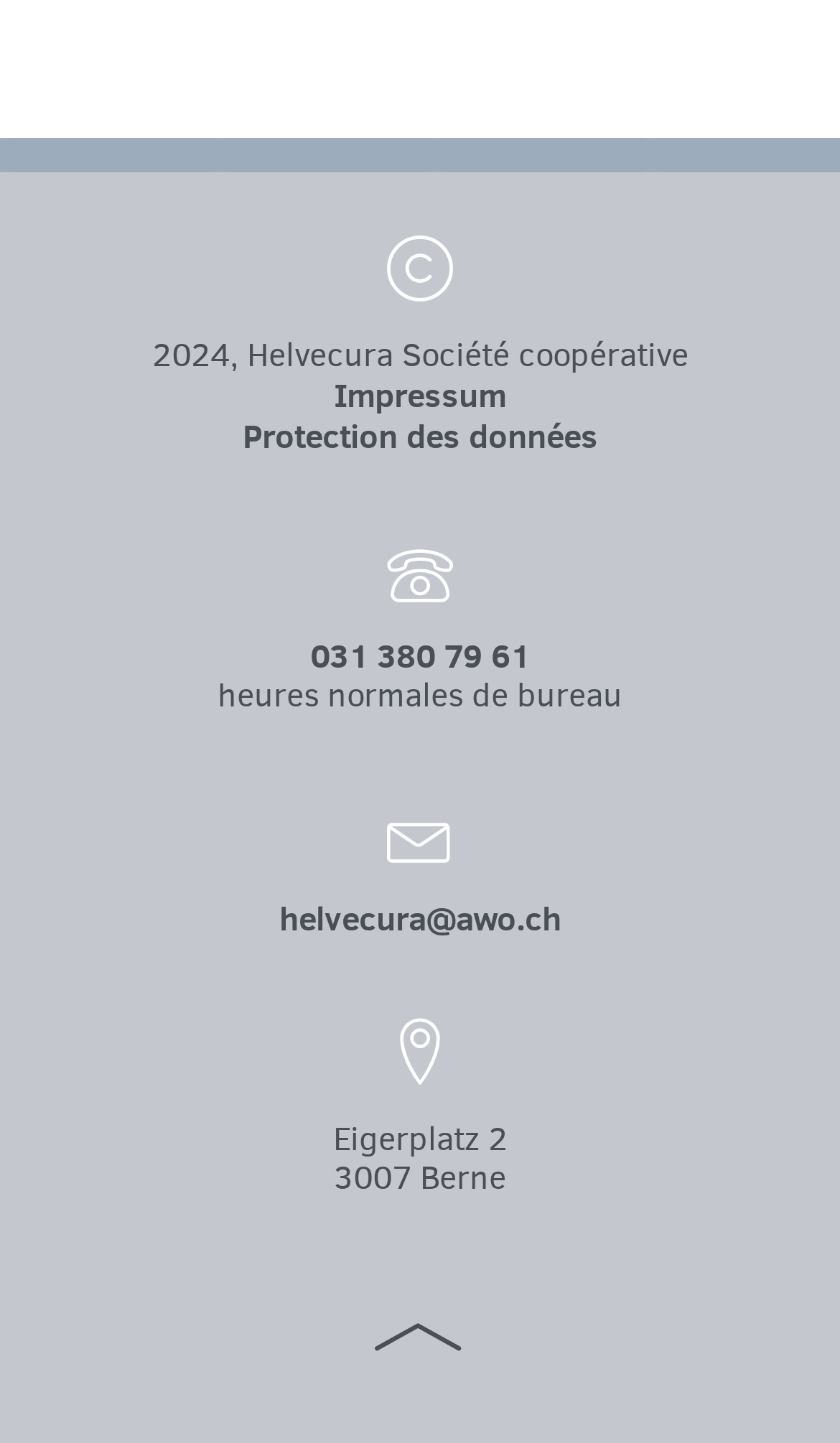Bounding box coordinates are specified in the format (top-left x, top-left y, bottom-right x, bottom-right y). All values are floating point numbers bounded between 0 and 1. Please provide the bounding box coordinate of the region this sentence describes: helvecura@awo.ch

[0.332, 0.571, 0.668, 0.652]